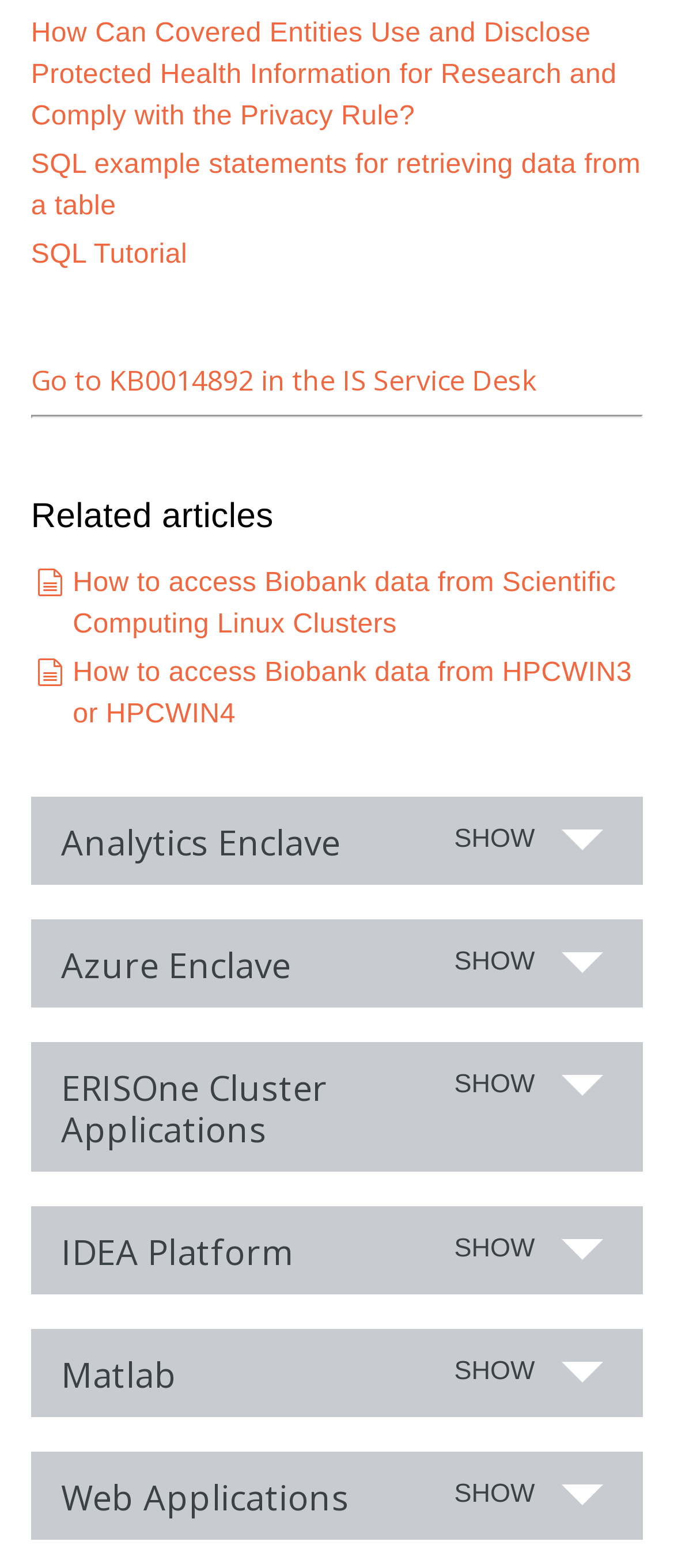Using floating point numbers between 0 and 1, provide the bounding box coordinates in the format (top-left x, top-left y, bottom-right x, bottom-right y). Locate the UI element described here: ShowHide

[0.659, 0.786, 0.909, 0.807]